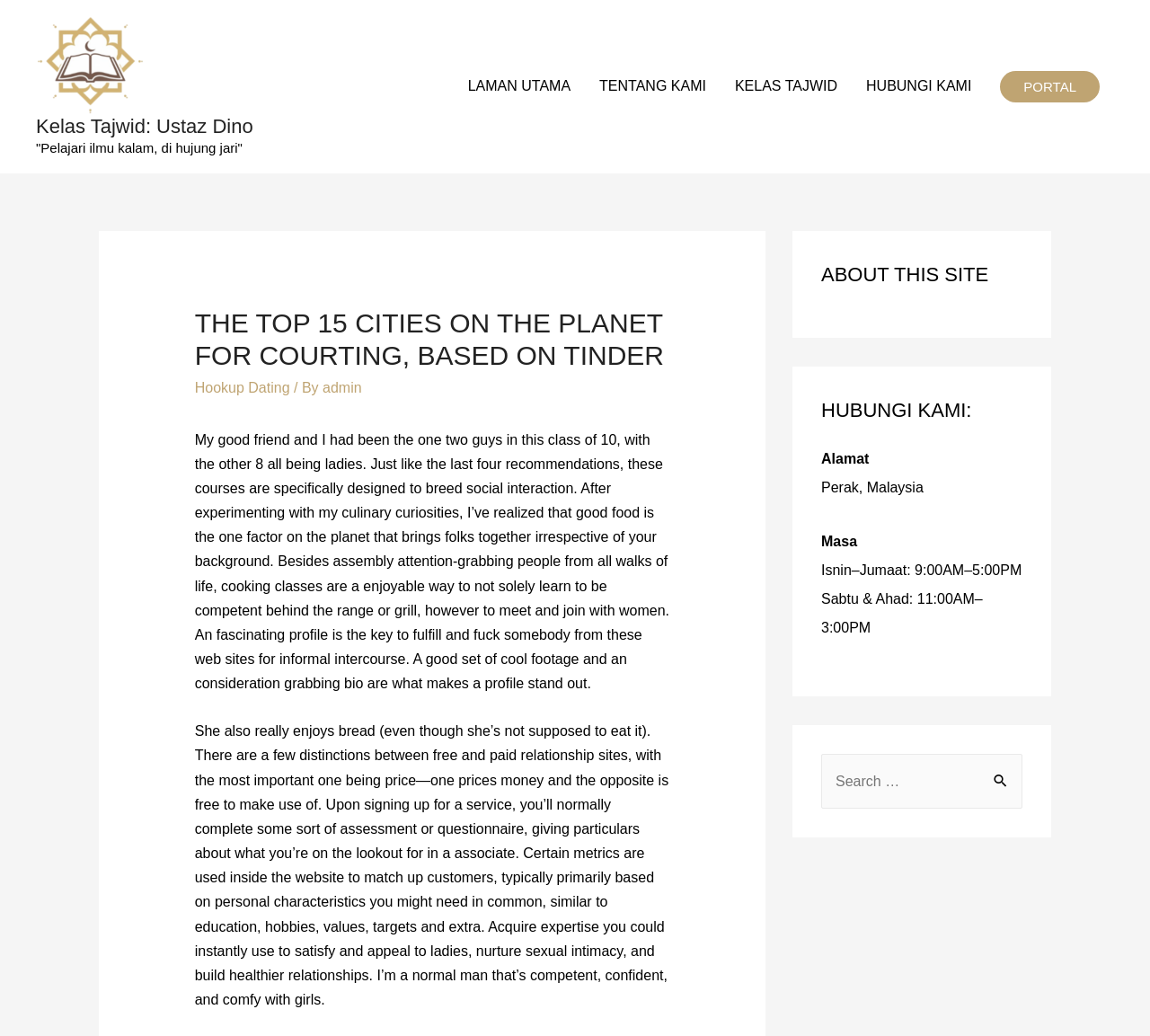Describe in detail what you see on the webpage.

This webpage appears to be a personal blog or website with a mix of personal and educational content. At the top left, there is a link to "Kelas Tajwid: Ustaz Dino" with an accompanying image. Below this, there is a quote in Malay, "Pelajari ilmu kalam, di hujung jari", which translates to "Learn the science of speech, at the tip of the finger".

On the top right, there is a navigation menu with links to "LAMAN UTAMA" (Main Page), "TENTANG KAMI" (About Us), "KELAS TAJWID" (Tajwid Class), "HUBUNGI KAMI" (Contact Us), and "PORTAL". The portal link leads to a section with a heading "THE TOP 15 CITIES ON THE PLANET FOR COURTING, BASED ON TINDER", followed by a link to "Hookup Dating" and a brief article about the author's experience with cooking classes as a way to meet new people.

Below this, there is a long block of text that appears to be a personal reflection or blog post about the author's experiences with dating and relationships. The text is divided into two paragraphs, with the first discussing the author's experience in a cooking class and the second talking about the importance of a good profile and bio on dating websites.

At the bottom of the page, there is a complementary section with a heading "ABOUT THIS SITE" and contact information, including an address in Perak, Malaysia, and office hours. There is also a search bar with a button labeled "SEARCH".